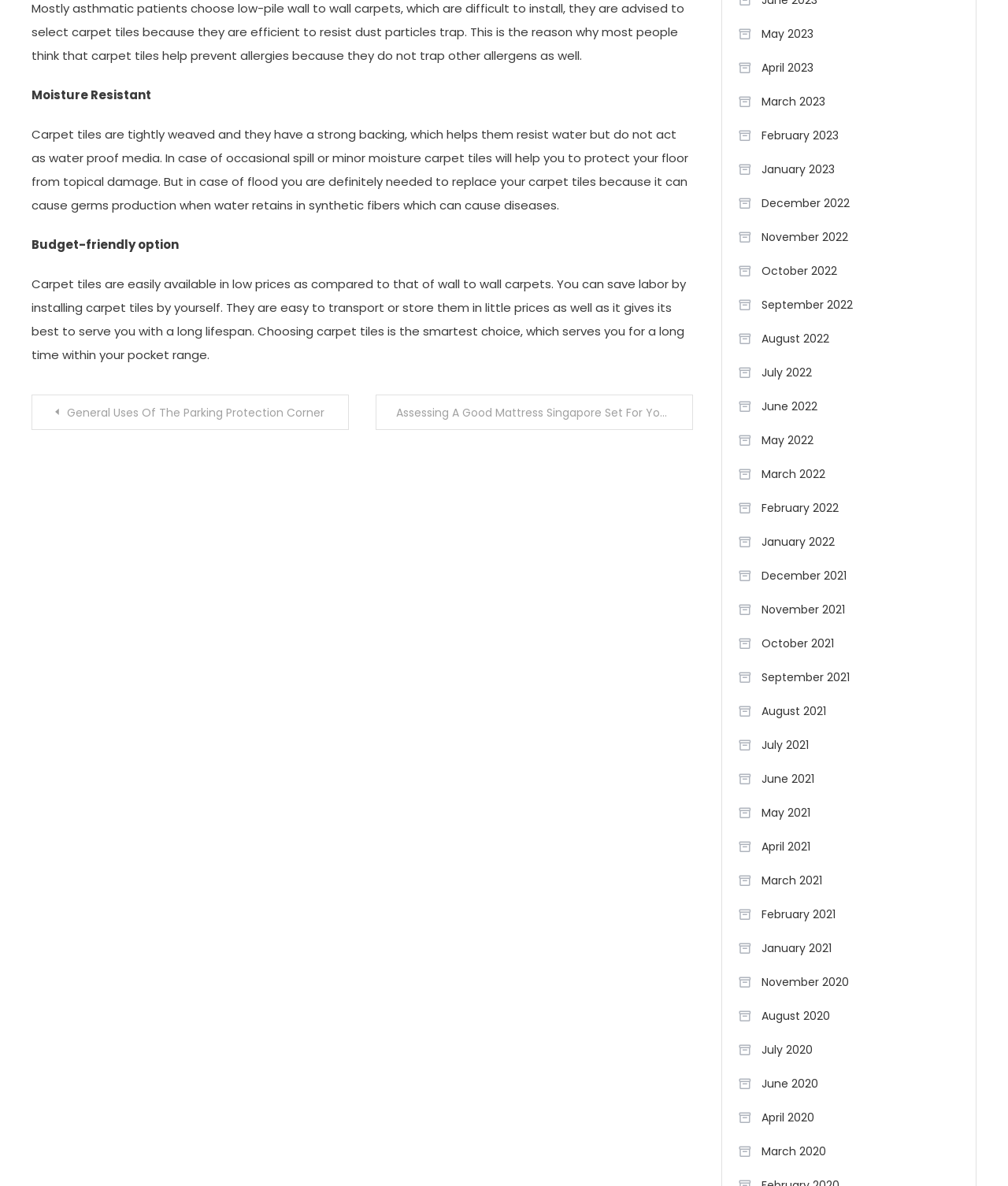Analyze the image and deliver a detailed answer to the question: What is the benefit of carpet tiles in case of occasional spill?

According to the webpage, carpet tiles have a strong backing that helps them resist water, and in case of occasional spill or minor moisture, they can protect the floor from topical damage.